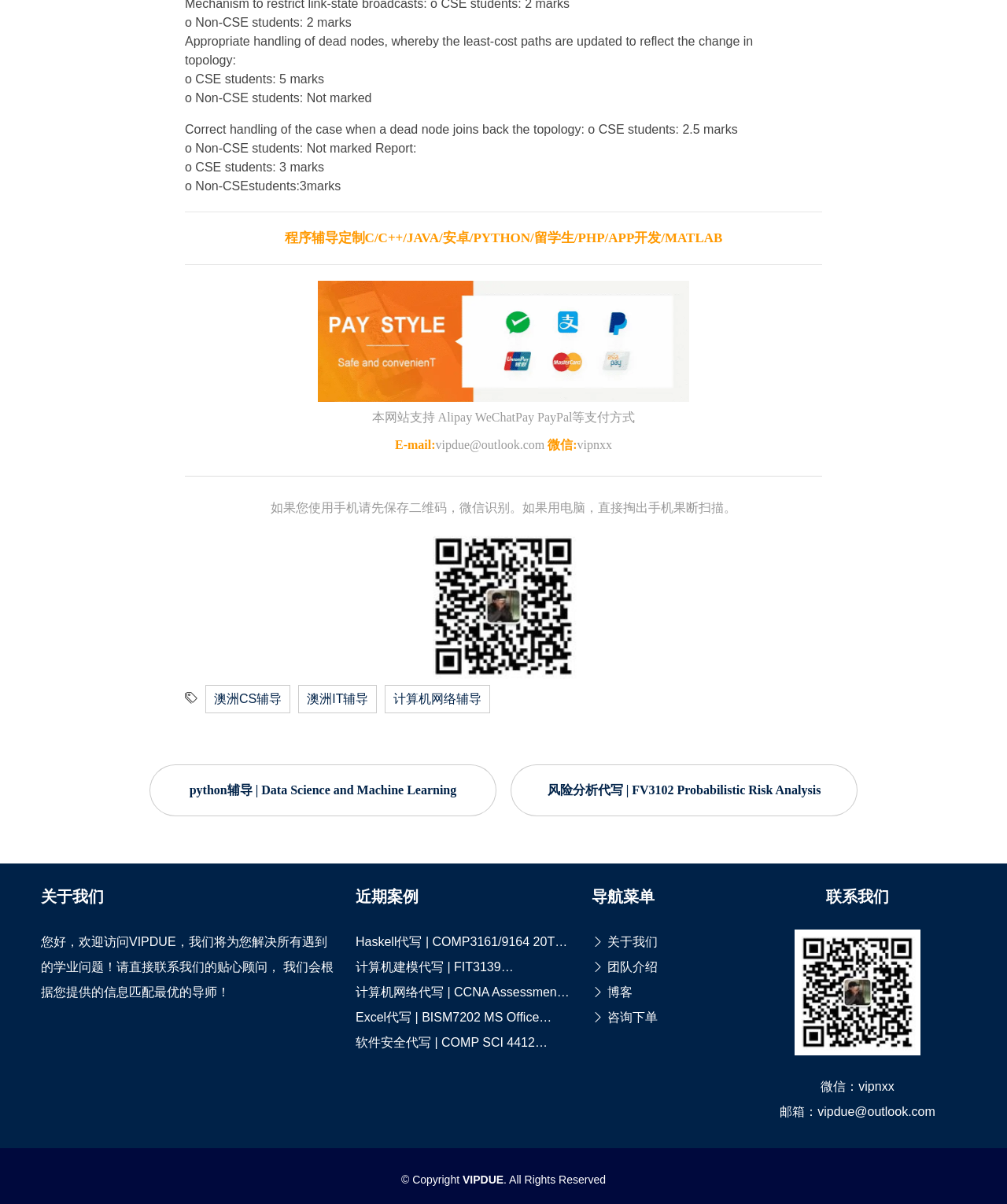How many headings are there on the webpage?
Respond to the question with a well-detailed and thorough answer.

I counted the number of headings on the webpage, and there are 4 headings: '关于我们', '近期案例', '导航菜单', and '联系我们'.